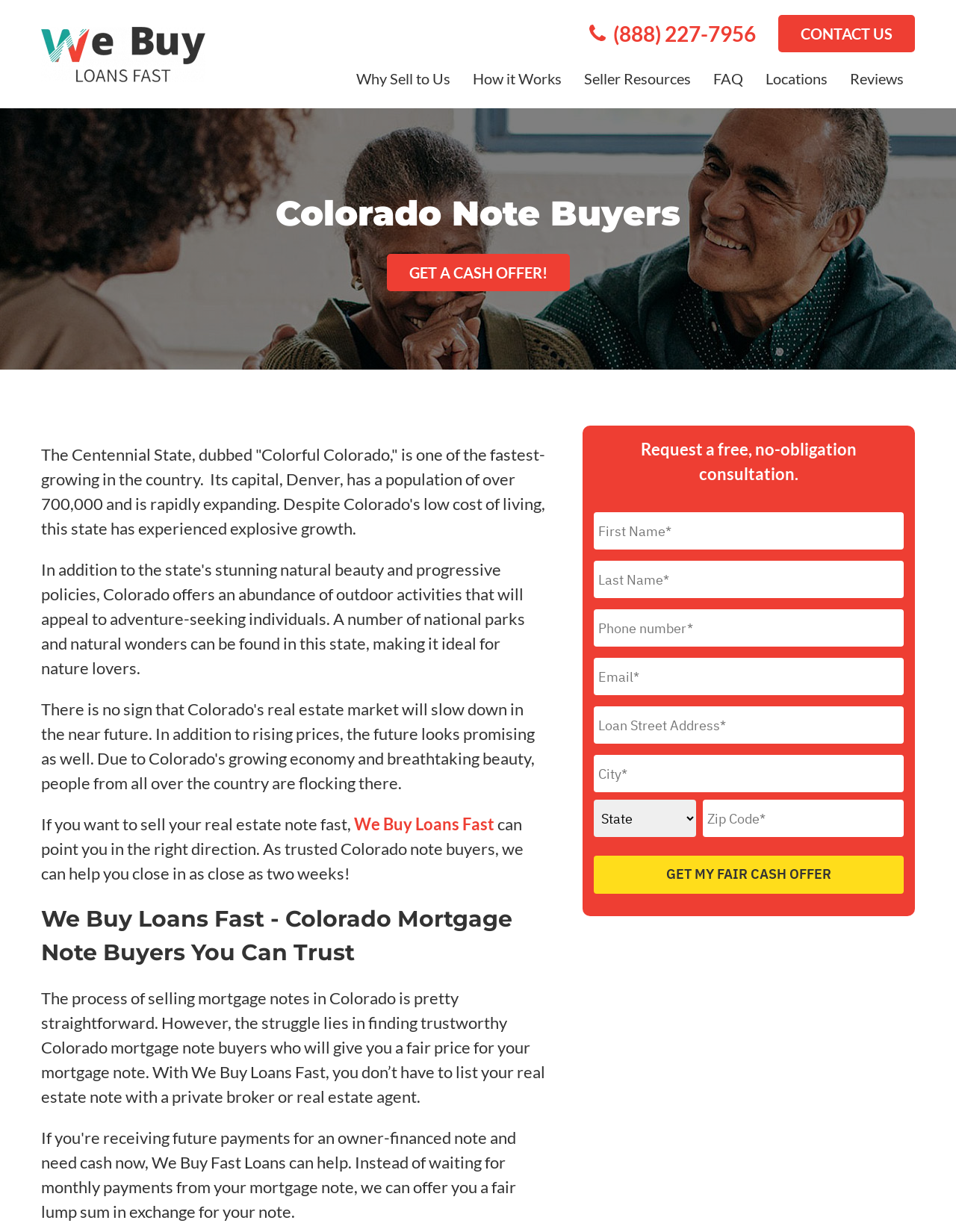Can you give a detailed response to the following question using the information from the image? What is the process of selling mortgage notes in Colorado?

I found this information by reading the paragraph that starts with 'The process of selling mortgage notes in Colorado is pretty straightforward.' It explains that the process is straightforward, but the challenge lies in finding trustworthy Colorado mortgage note buyers.